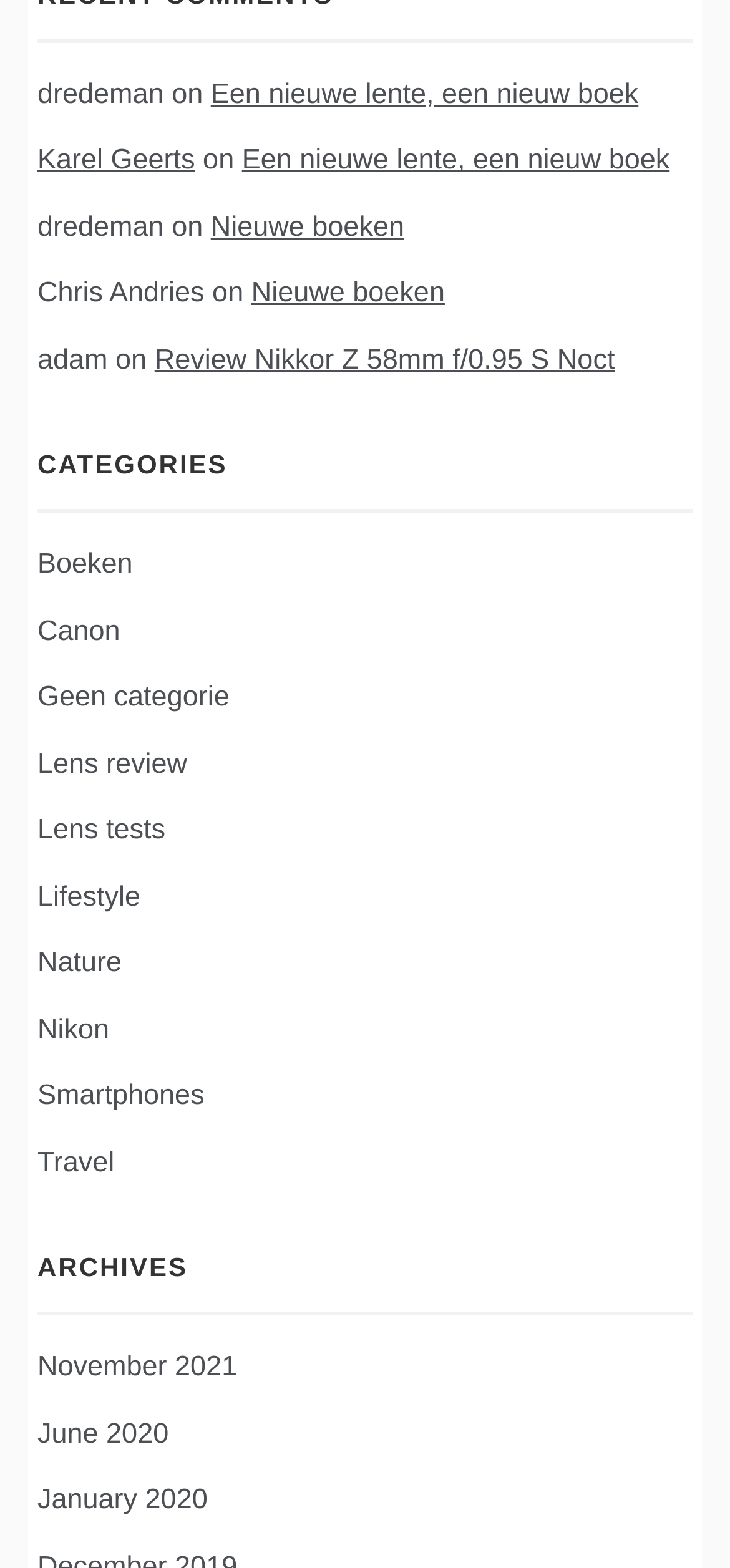Determine the bounding box coordinates of the clickable element to achieve the following action: 'read the review 'Review Nikkor Z 58mm f/0.95 S Noct''. Provide the coordinates as four float values between 0 and 1, formatted as [left, top, right, bottom].

[0.212, 0.22, 0.842, 0.24]